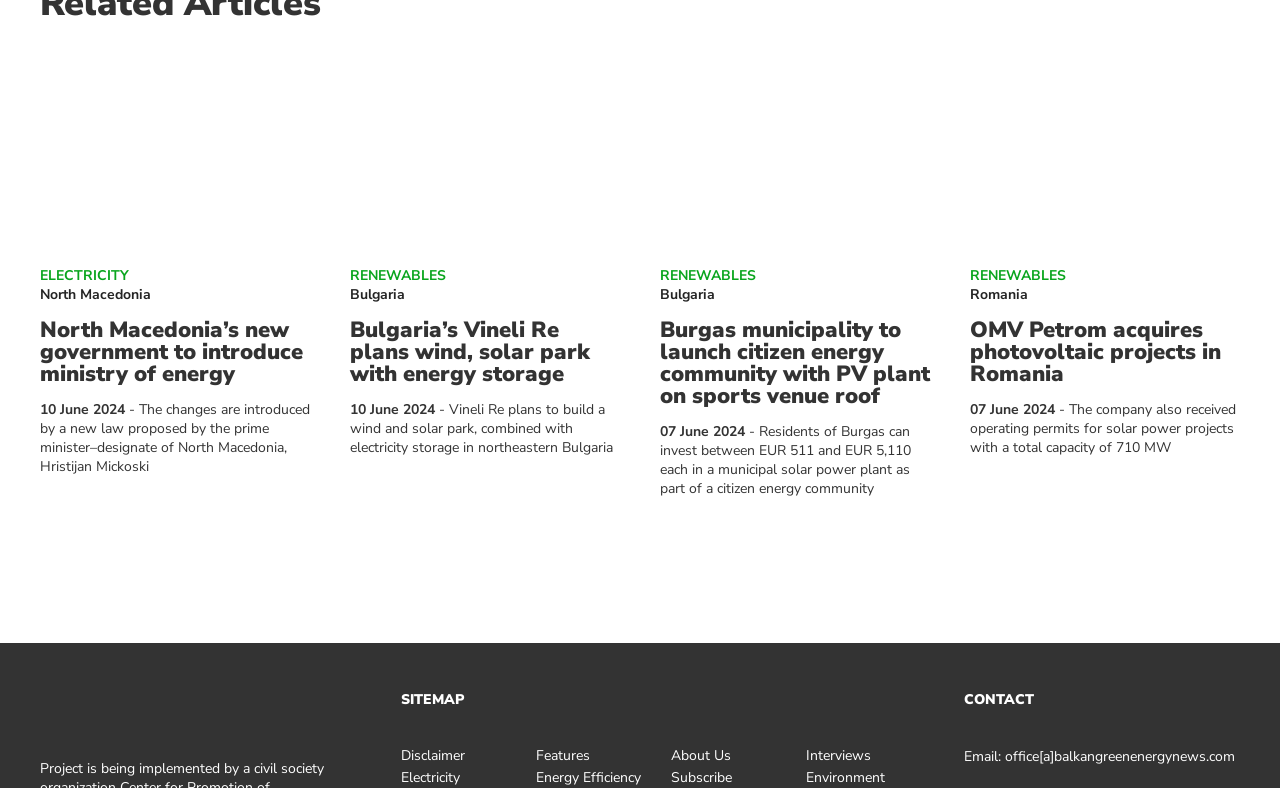Locate the bounding box coordinates of the clickable region to complete the following instruction: "View the image related to Vineli Re’s solar wind project in Bulgaria."

[0.273, 0.09, 0.484, 0.319]